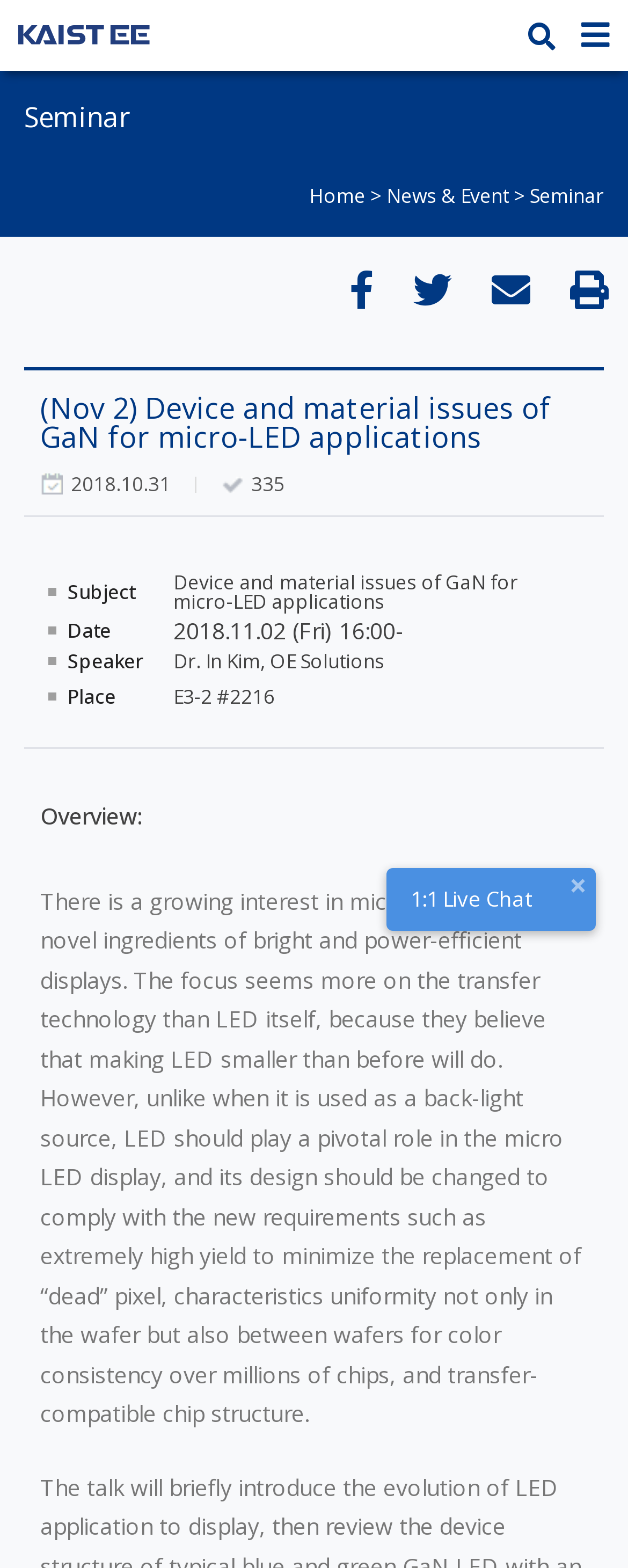Analyze and describe the webpage in a detailed narrative.

This webpage appears to be a seminar announcement page from the Department of Electrical Engineering at KAIST. At the top, there are two links on the left and right sides, respectively. Below them, there is a heading that reads "Seminar" and a navigation menu with links to "Home", "News & Event", and "Seminar". 

On the left side, there is a heading that displays the title of the seminar, "(Nov 2) Device and material issues of GaN for micro-LED applications". Below this title, there are several headings and static text elements that provide details about the seminar, including the date "2018.10.31", the number of attendees "335", the subject, date, speaker, and location of the seminar. 

To the right of the seminar title, there are three social media links represented by icons. Below the seminar details, there is a heading that reads "Overview:" followed by a lengthy paragraph that discusses the growing interest in micro LED displays and the importance of LED design in these displays.

At the bottom of the page, there is a generic element that reads "1:1 Live Chat".